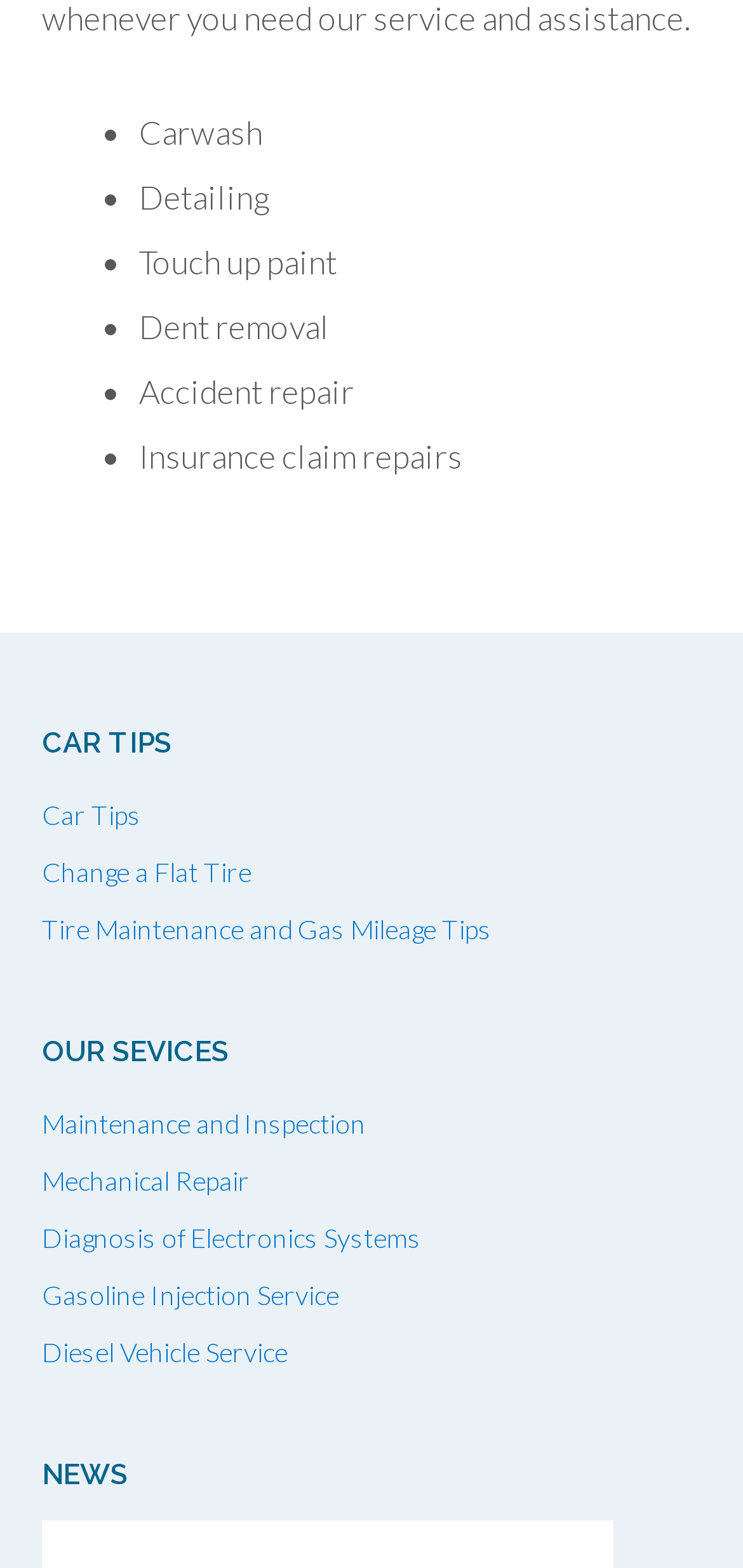Please determine the bounding box coordinates of the section I need to click to accomplish this instruction: "View Maintenance and Inspection".

[0.056, 0.706, 0.492, 0.727]